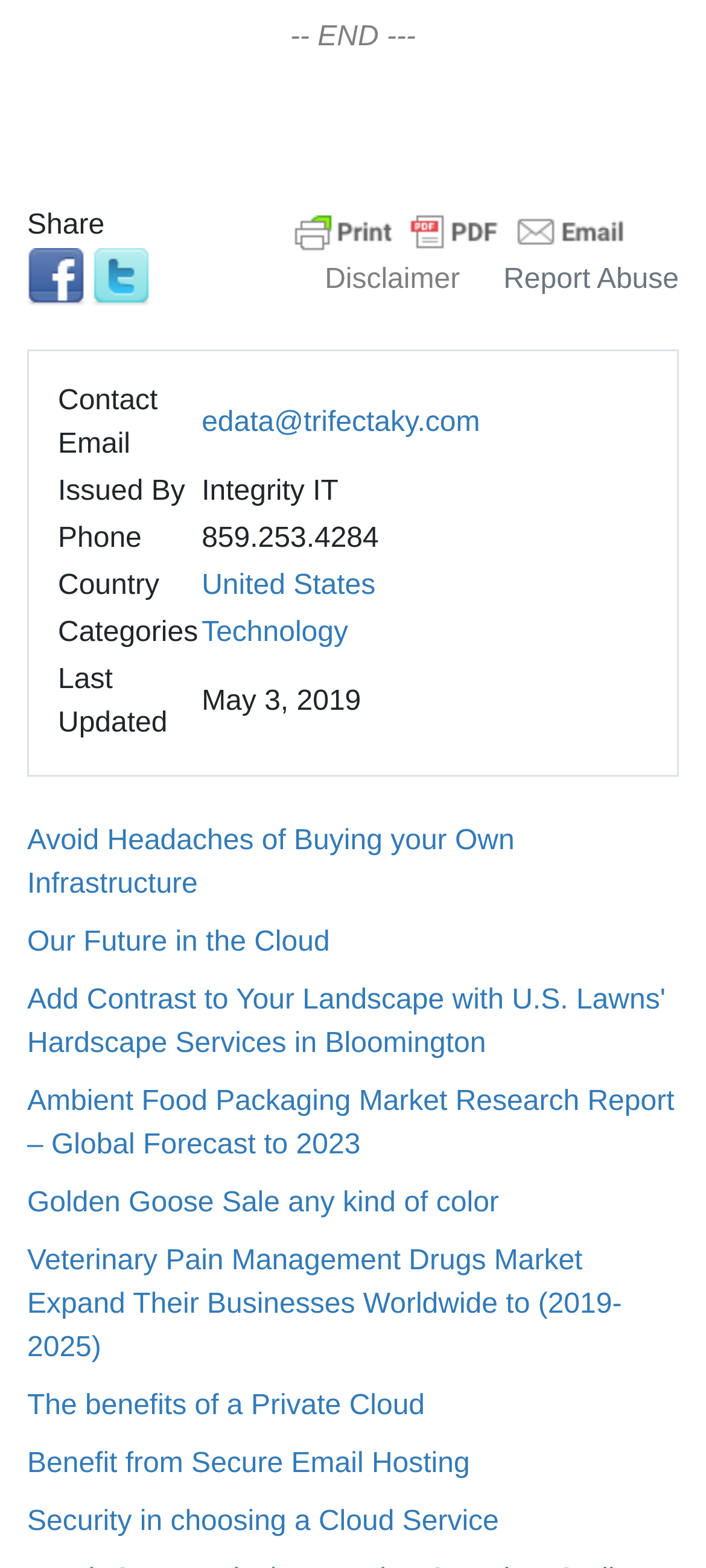Use a single word or phrase to answer the question:
What is the category?

Technology